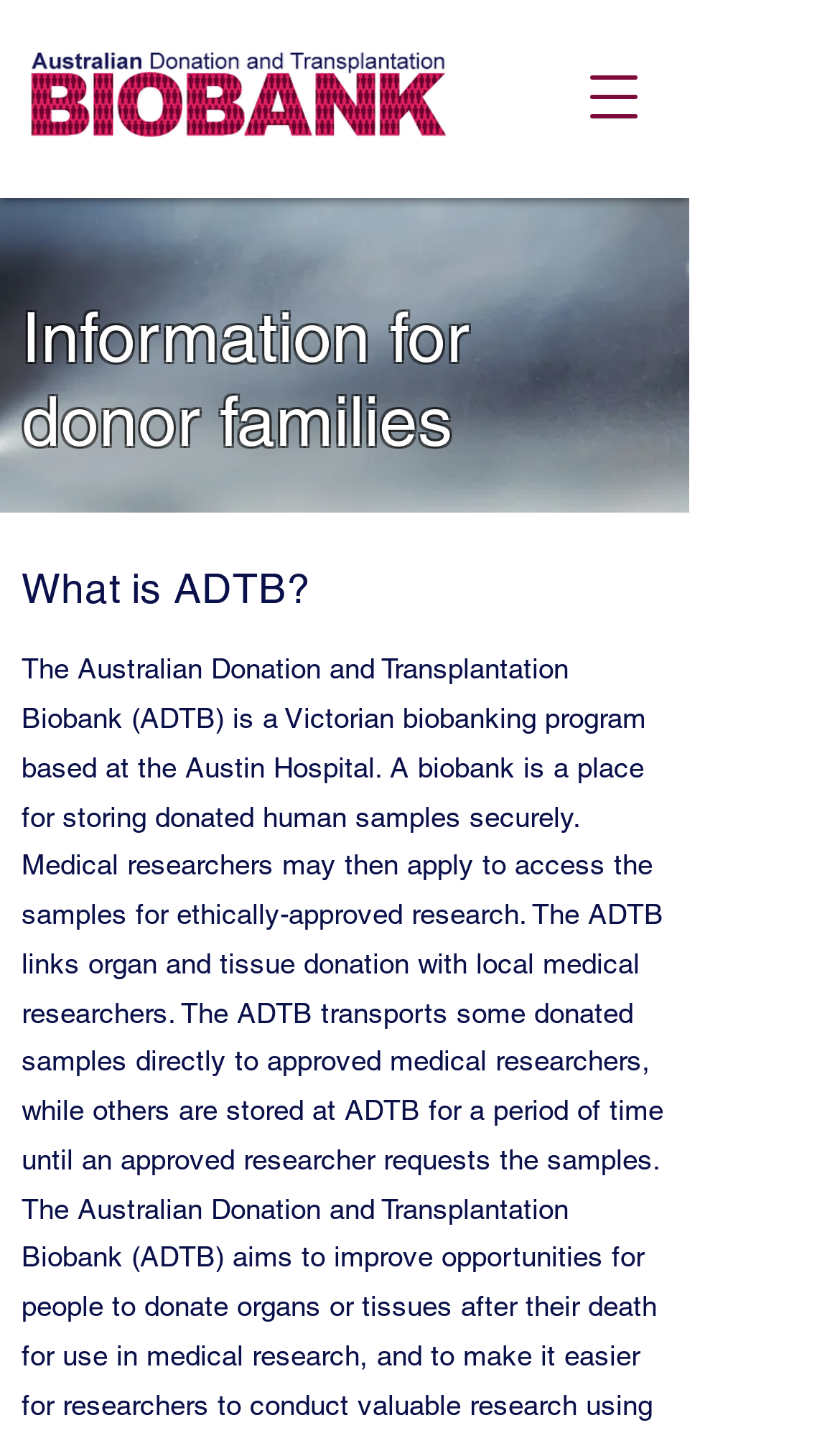What is the purpose of the Australian Donation and Transplantation Biobank?
Based on the image content, provide your answer in one word or a short phrase.

Storing donated human samples